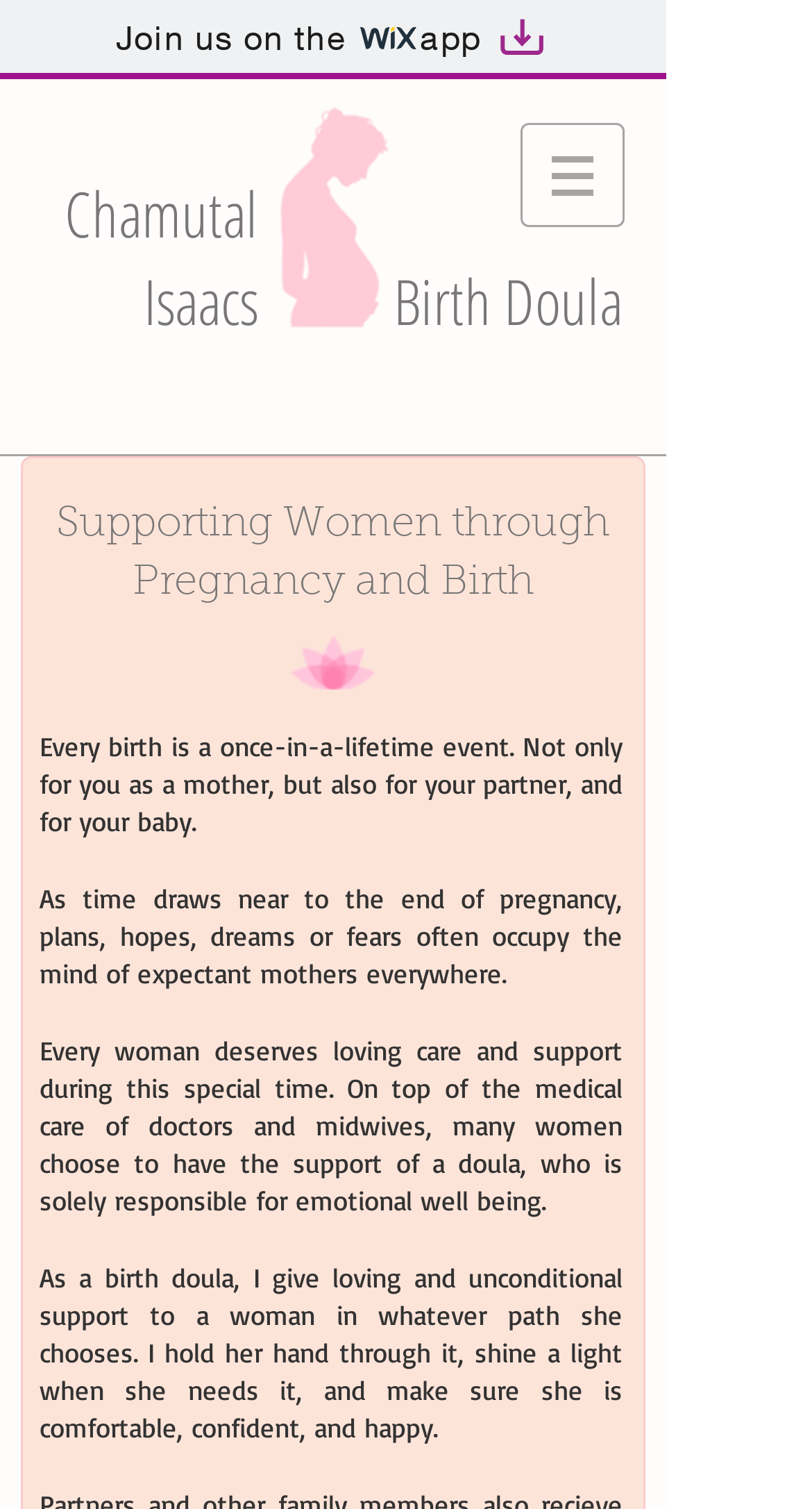Predict the bounding box coordinates of the UI element that matches this description: "Join us on the app". The coordinates should be in the format [left, top, right, bottom] with each value between 0 and 1.

[0.0, 0.0, 0.821, 0.052]